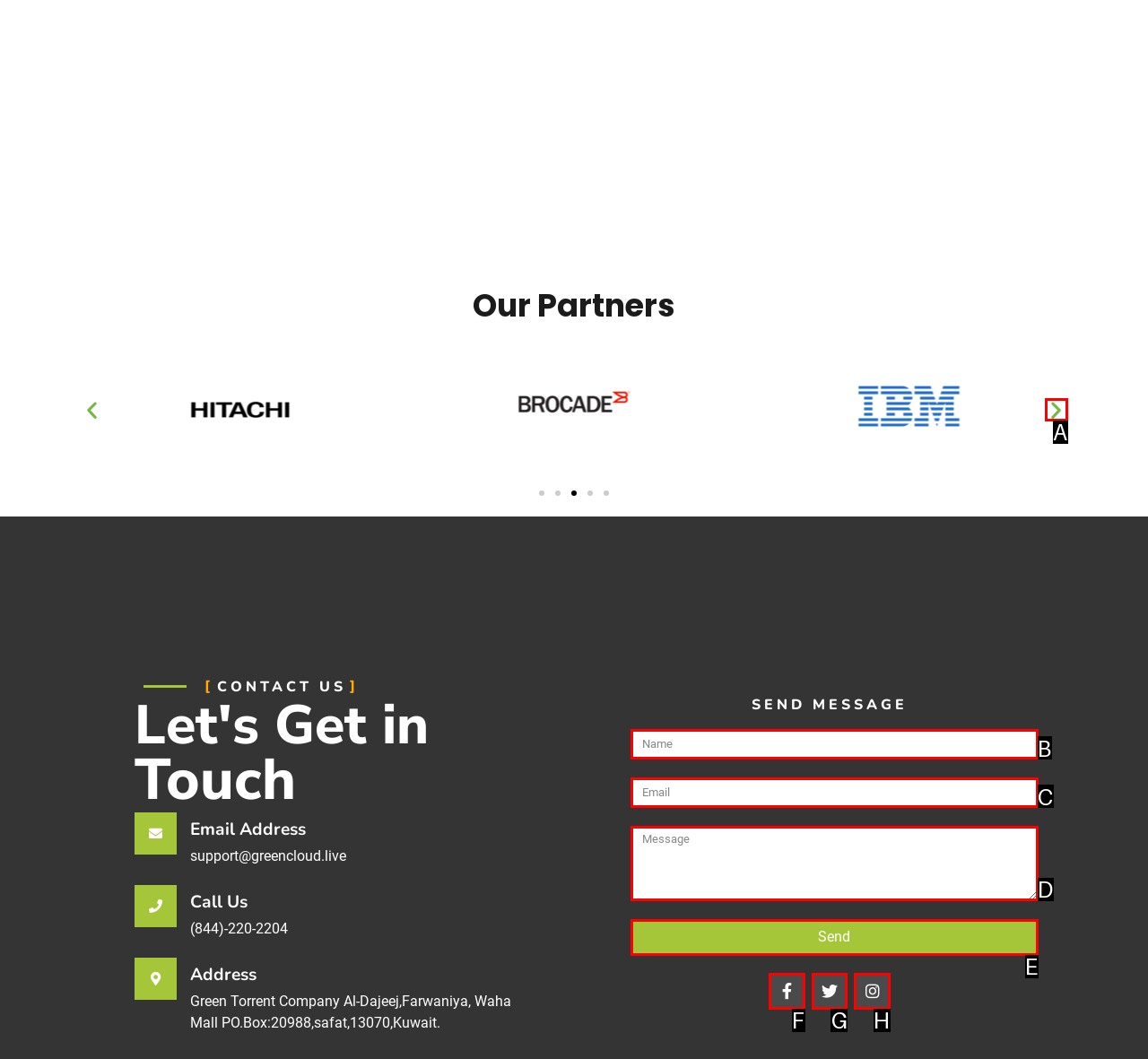From the available choices, determine which HTML element fits this description: Send Respond with the correct letter.

E